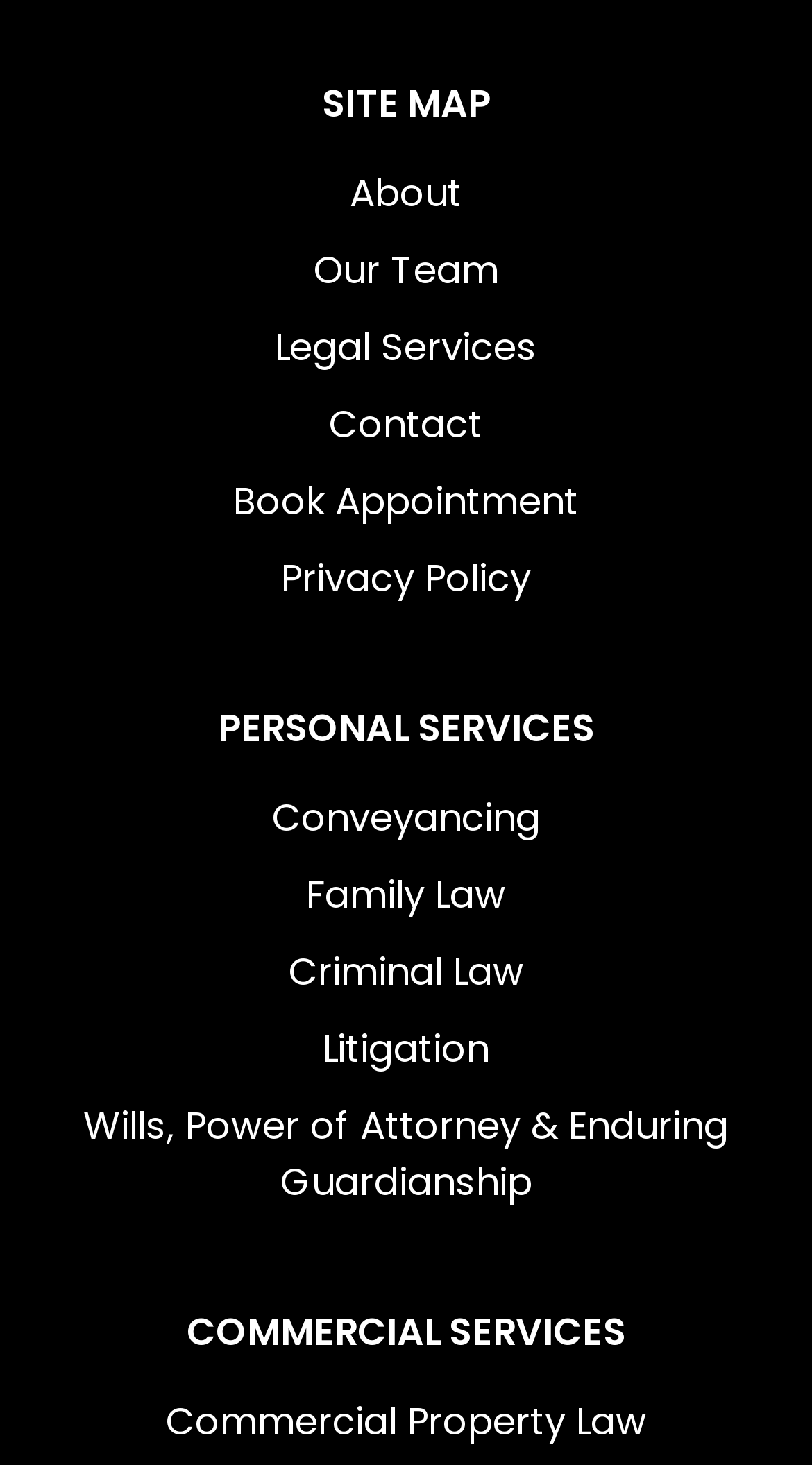Please find the bounding box coordinates of the clickable region needed to complete the following instruction: "View all the taxi services in Elkins Park". The bounding box coordinates must consist of four float numbers between 0 and 1, i.e., [left, top, right, bottom].

None